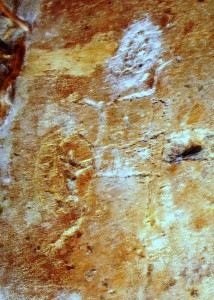List and describe all the prominent features within the image.

This image depicts a historical artifact featuring crude drawings on a limestone wall, believed to be located within a cave near Ein Karem, a suburb on the western edge of Jerusalem. The drawings represent John the Baptist, as described in the Gospel of Matthew, showcasing him dressed in camel hair robes. Additional carvings include crosses and a rough image of a severed head, symbolizing the narrative of John's beheading by Herod Antipas.

These engravings are attributed to Byzantine monks who gathered in the cave to share stories about John the Baptist. The site, traditionally linked to the parents of John the Baptist, Elizabeth and Zechariah, has recently gained historical significance due to archaeological discoveries affirming its connection to biblical traditions. The cave itself, originally a cistern for collecting rainwater, has provided crucial insights into the early Christian understanding of John the Baptist's life and death.